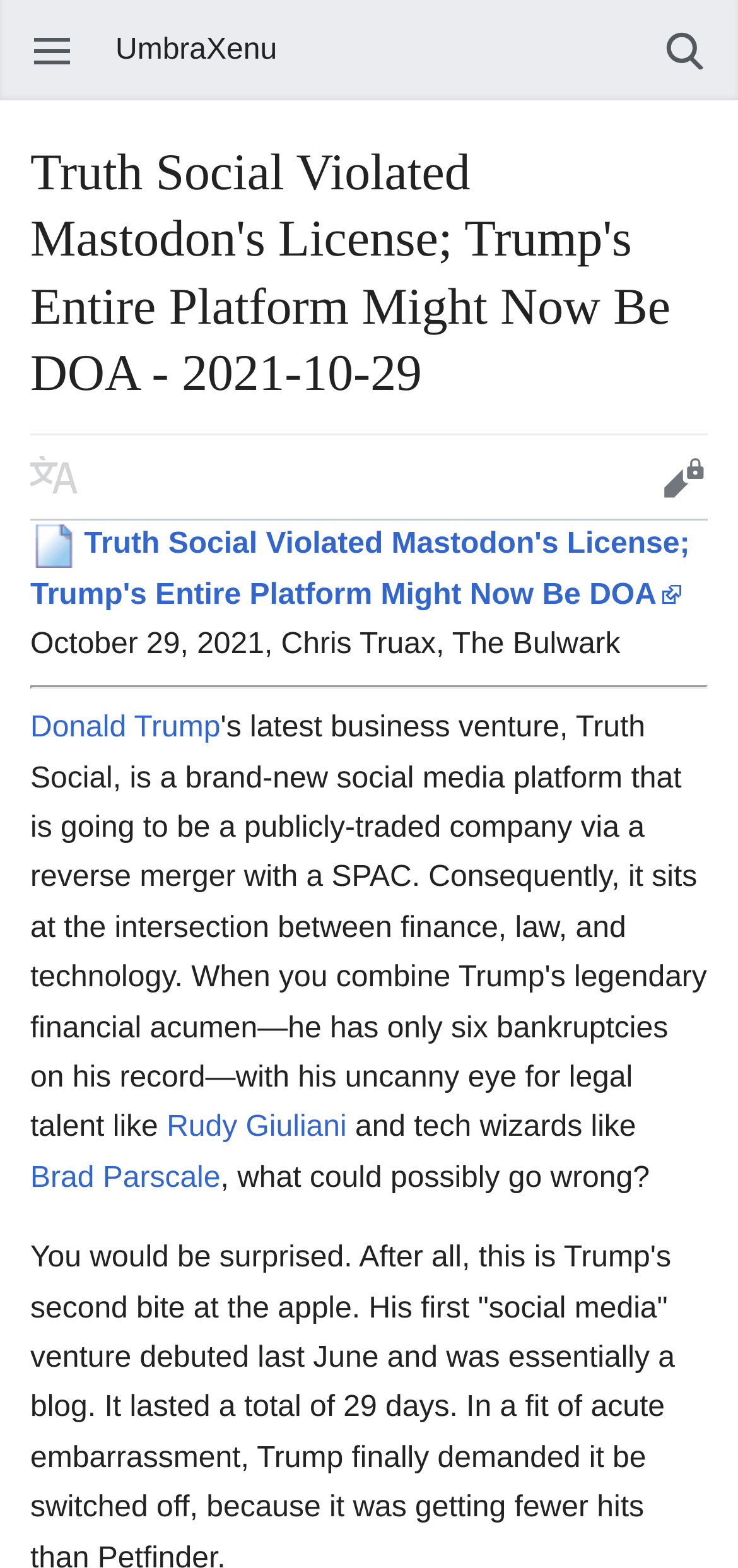Find the bounding box coordinates of the clickable area required to complete the following action: "Add this page to your watchlist".

[0.688, 0.288, 0.846, 0.32]